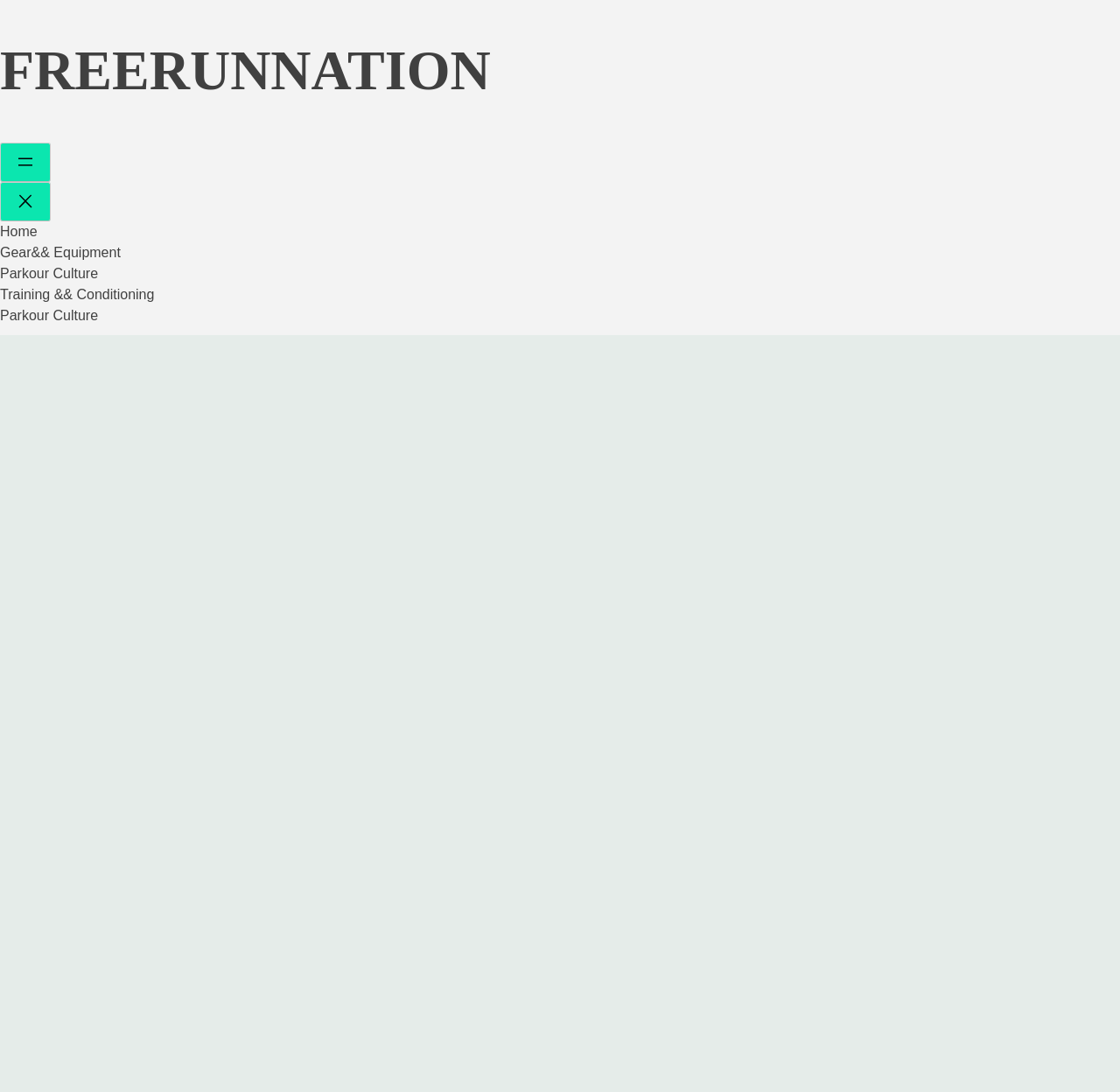Determine the bounding box coordinates for the area that should be clicked to carry out the following instruction: "Explore Gear and Equipment".

[0.0, 0.224, 0.108, 0.238]